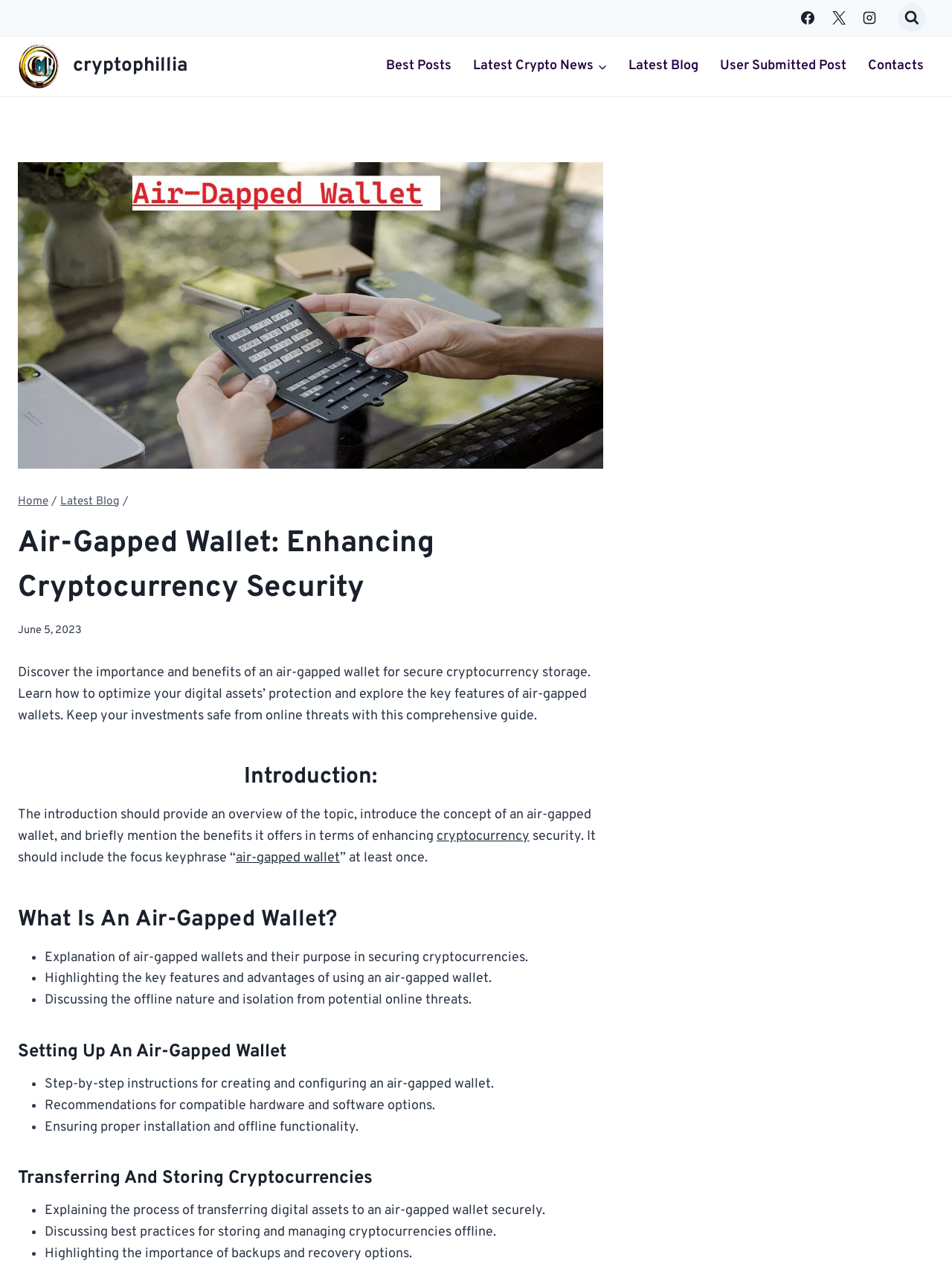Locate the UI element described by User Submitted Post and provide its bounding box coordinates. Use the format (top-left x, top-left y, bottom-right x, bottom-right y) with all values as floating point numbers between 0 and 1.

[0.745, 0.04, 0.9, 0.064]